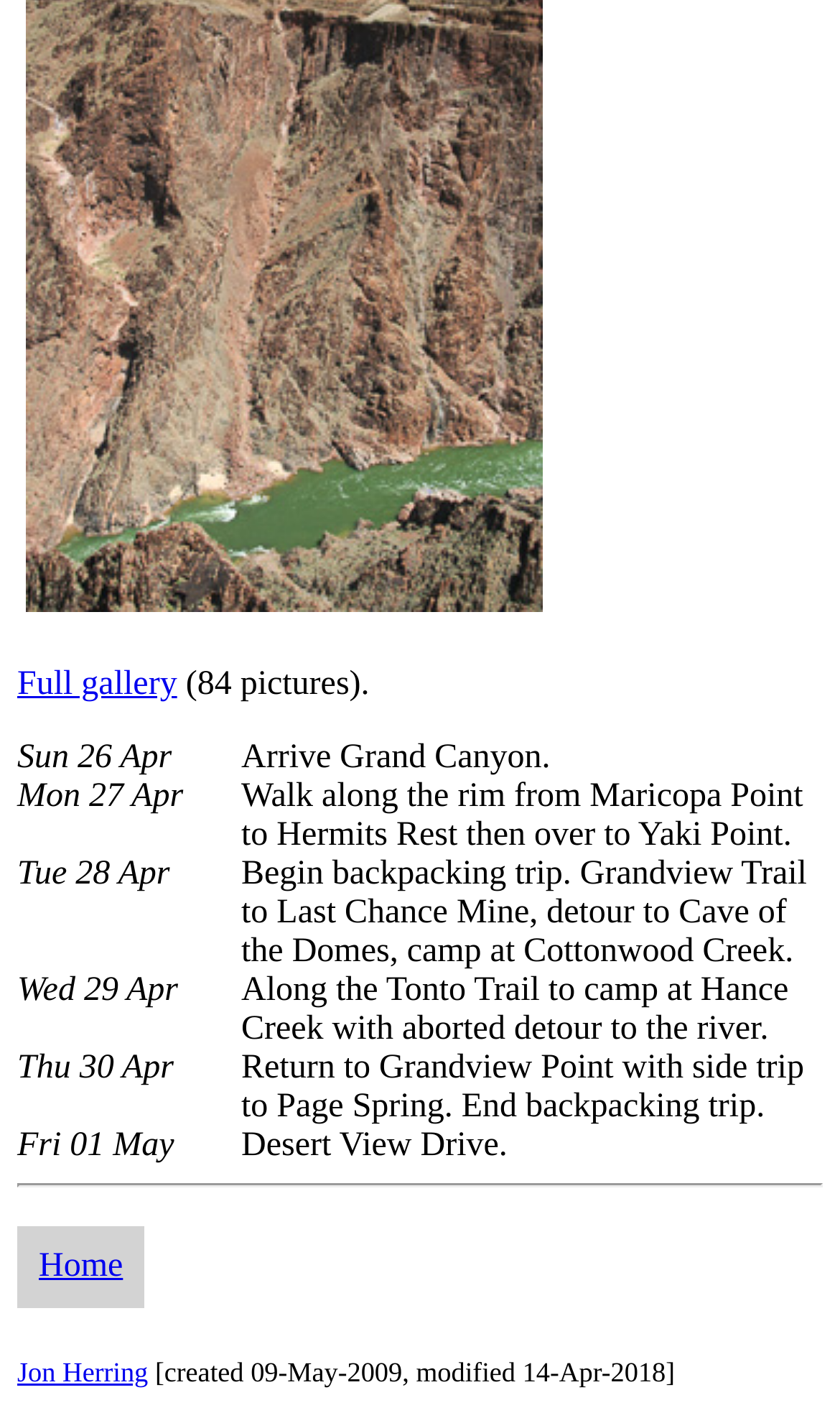What is the number of pictures in the full gallery?
Please provide a single word or phrase as your answer based on the screenshot.

84